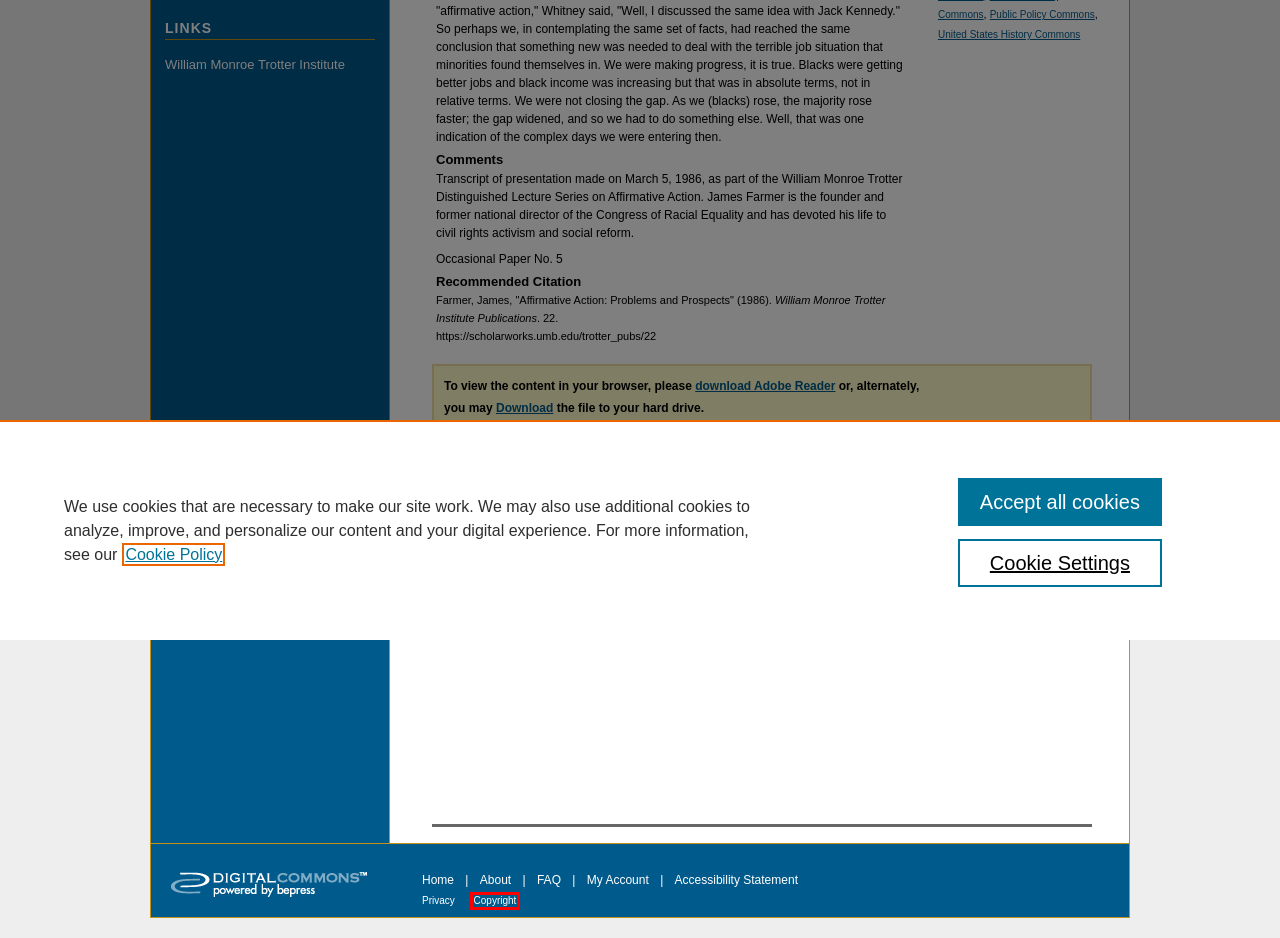You are provided with a screenshot of a webpage containing a red rectangle bounding box. Identify the webpage description that best matches the new webpage after the element in the bounding box is clicked. Here are the potential descriptions:
A. William Monroe Trotter Institute - UMass Boston
B. Digital Commons | Digital showcase for scholarly work | Elsevier
C. Copyright - bepress
D. Adobe - Download Adobe Acrobat Reader
E. Public Policy | Open Access Articles | Digital Commons Network™
F. ScholarWorks at UMass Boston: Accessibility Statement
G. United States History | Open Access Articles | Digital Commons Network™
H. Cookie Notice | Elsevier Legal

C